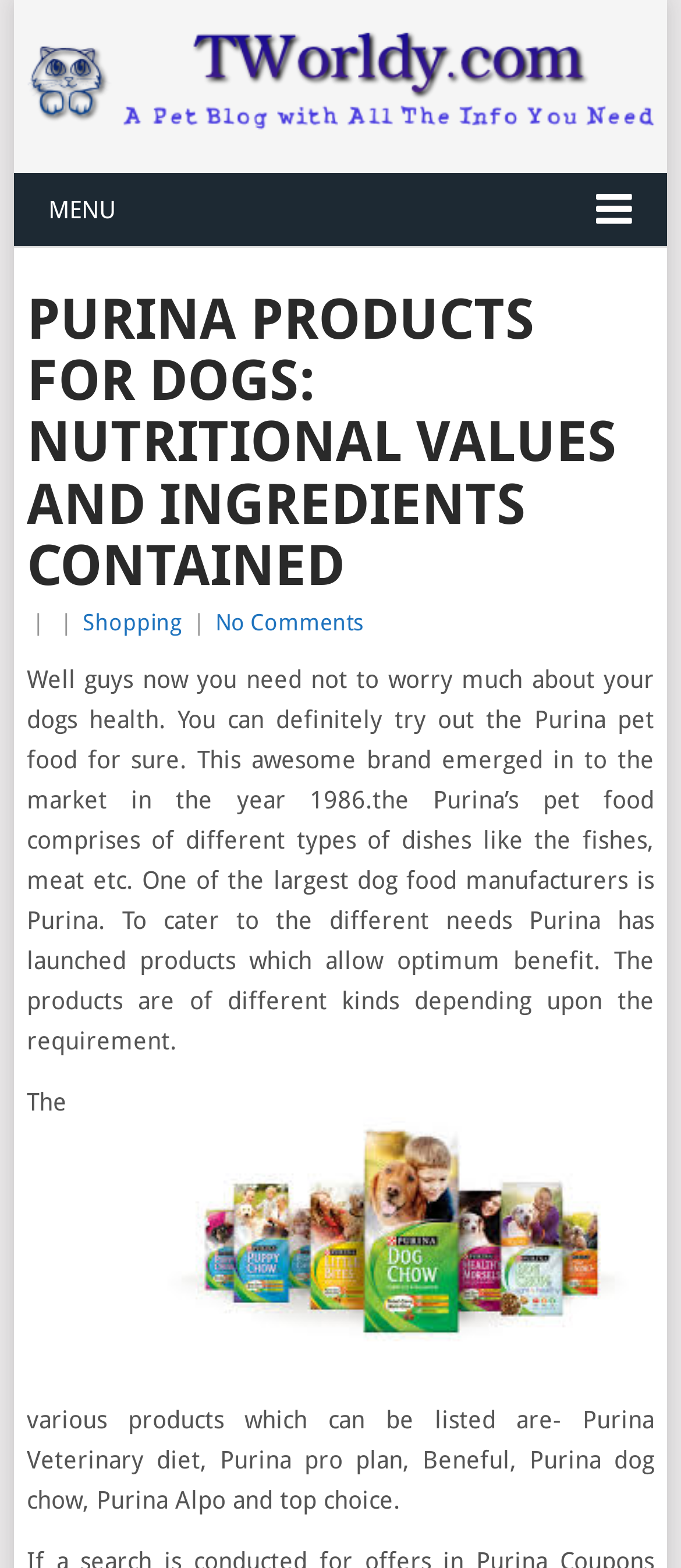Describe all the significant parts and information present on the webpage.

The webpage is about Purina pet food products for dogs, with a focus on their nutritional values and ingredients. At the top left of the page, there is a heading "TWorldy.com – A Pet Blog" accompanied by an image with the same text. Next to it, on the top right, is a link labeled "MENU" with an icon.

Below the menu link, there is a large heading "PURINA PRODUCTS FOR DOGS: NUTRITIONAL VALUES AND INGREDIENTS CONTAINED" that spans almost the entire width of the page. Underneath this heading, there are three links: "Shopping" and "No Comments" separated by vertical lines.

The main content of the page is a paragraph of text that discusses the benefits of Purina pet food, its history, and its various products. This text is positioned below the links and spans almost the entire width of the page. The text explains that Purina offers different types of dishes, such as fish and meat, and has launched various products to cater to different needs.

Below the main text, there is an image labeled "Purina-Products" that takes up about two-thirds of the page width. Finally, there is another paragraph of text that lists various Purina products, including Purina Veterinary diet, Purina pro plan, Beneful, Purina dog chow, Purina Alpo, and top choice. This text is positioned below the image and spans almost the entire width of the page.